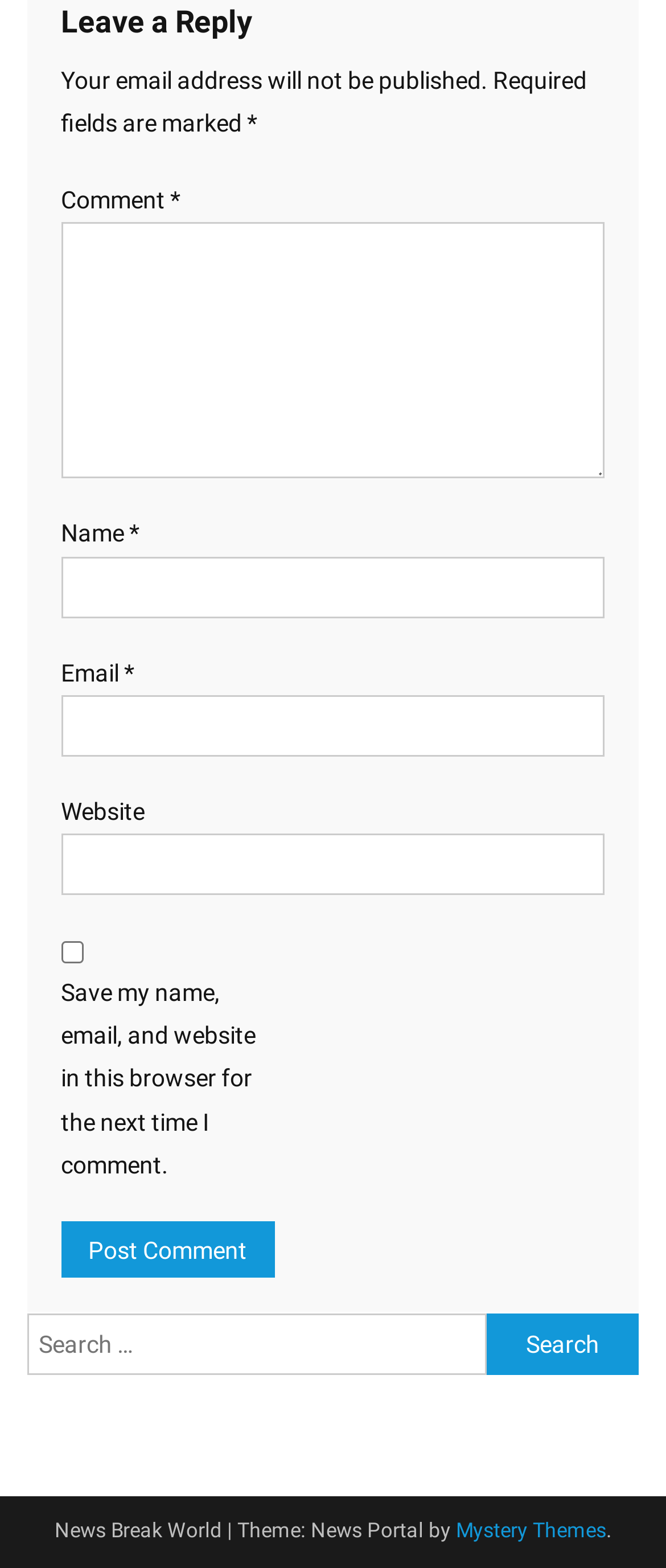Please identify the bounding box coordinates of the element's region that should be clicked to execute the following instruction: "Search for something". The bounding box coordinates must be four float numbers between 0 and 1, i.e., [left, top, right, bottom].

[0.04, 0.838, 0.73, 0.877]